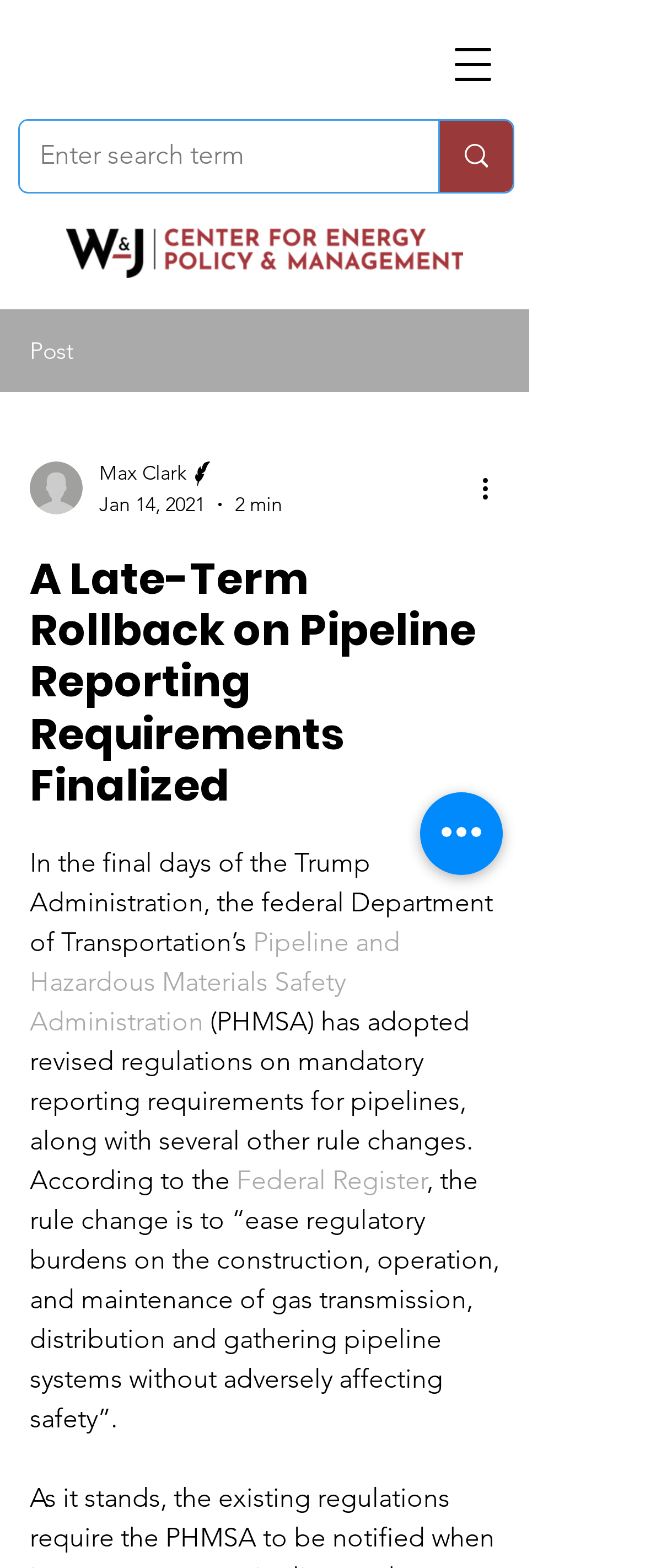Please mark the clickable region by giving the bounding box coordinates needed to complete this instruction: "View the Federal Register".

[0.367, 0.743, 0.662, 0.763]